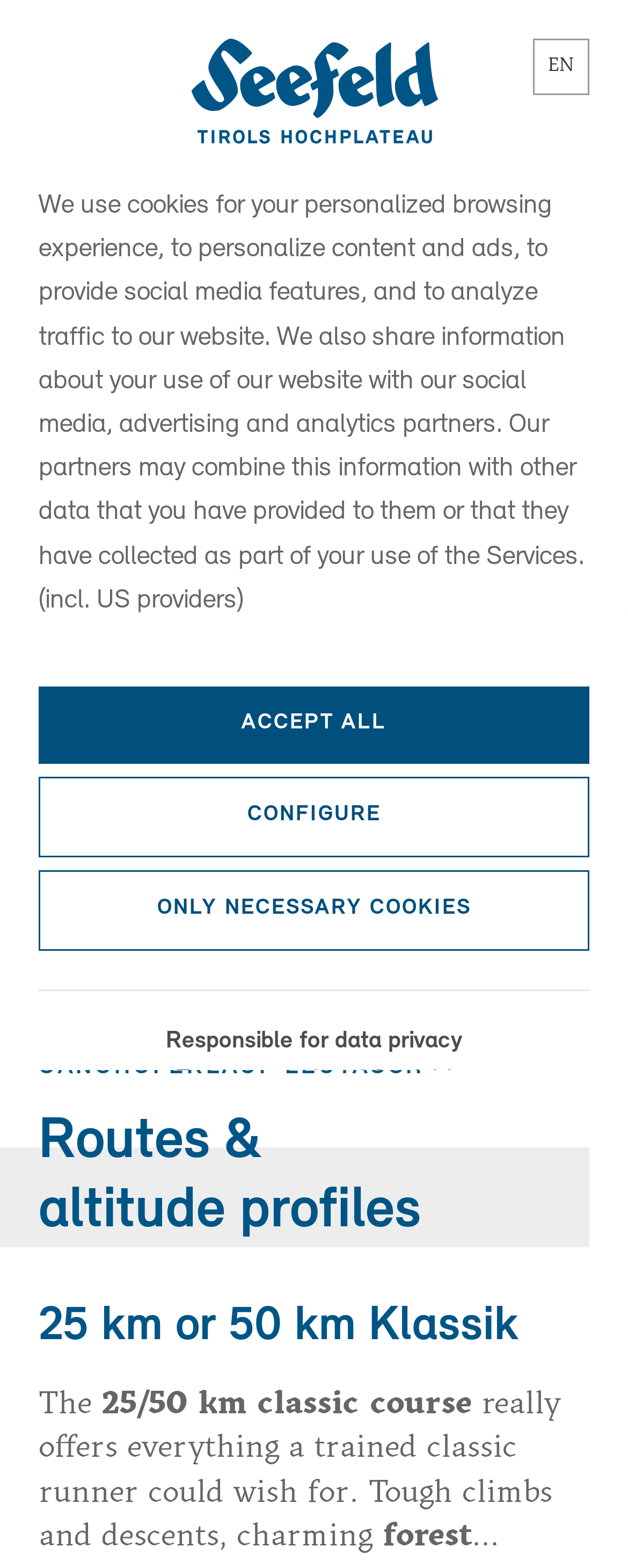Highlight the bounding box coordinates of the element that should be clicked to carry out the following instruction: "view weather". The coordinates must be given as four float numbers ranging from 0 to 1, i.e., [left, top, right, bottom].

[0.062, 0.561, 0.185, 0.61]